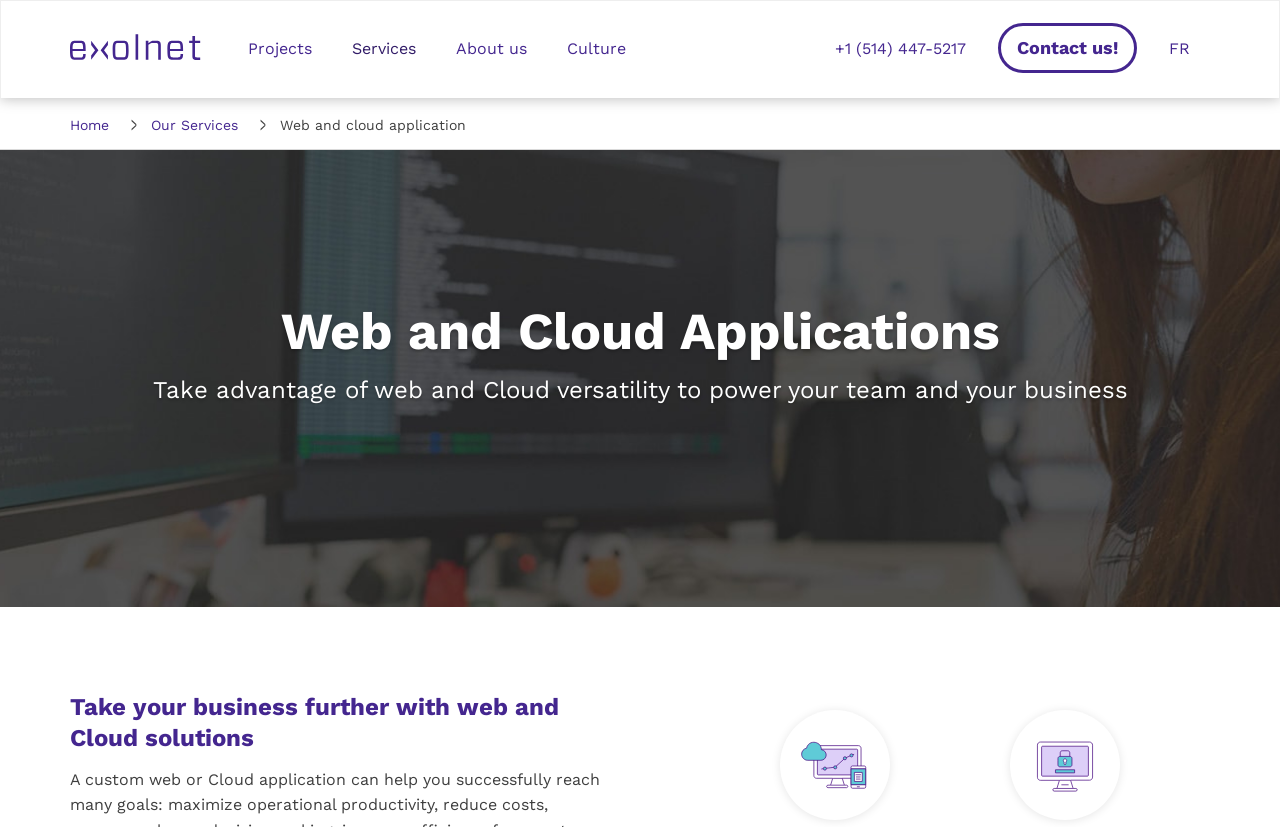Identify the bounding box coordinates of the clickable region to carry out the given instruction: "Go to the 'Projects' page".

[0.178, 0.001, 0.259, 0.119]